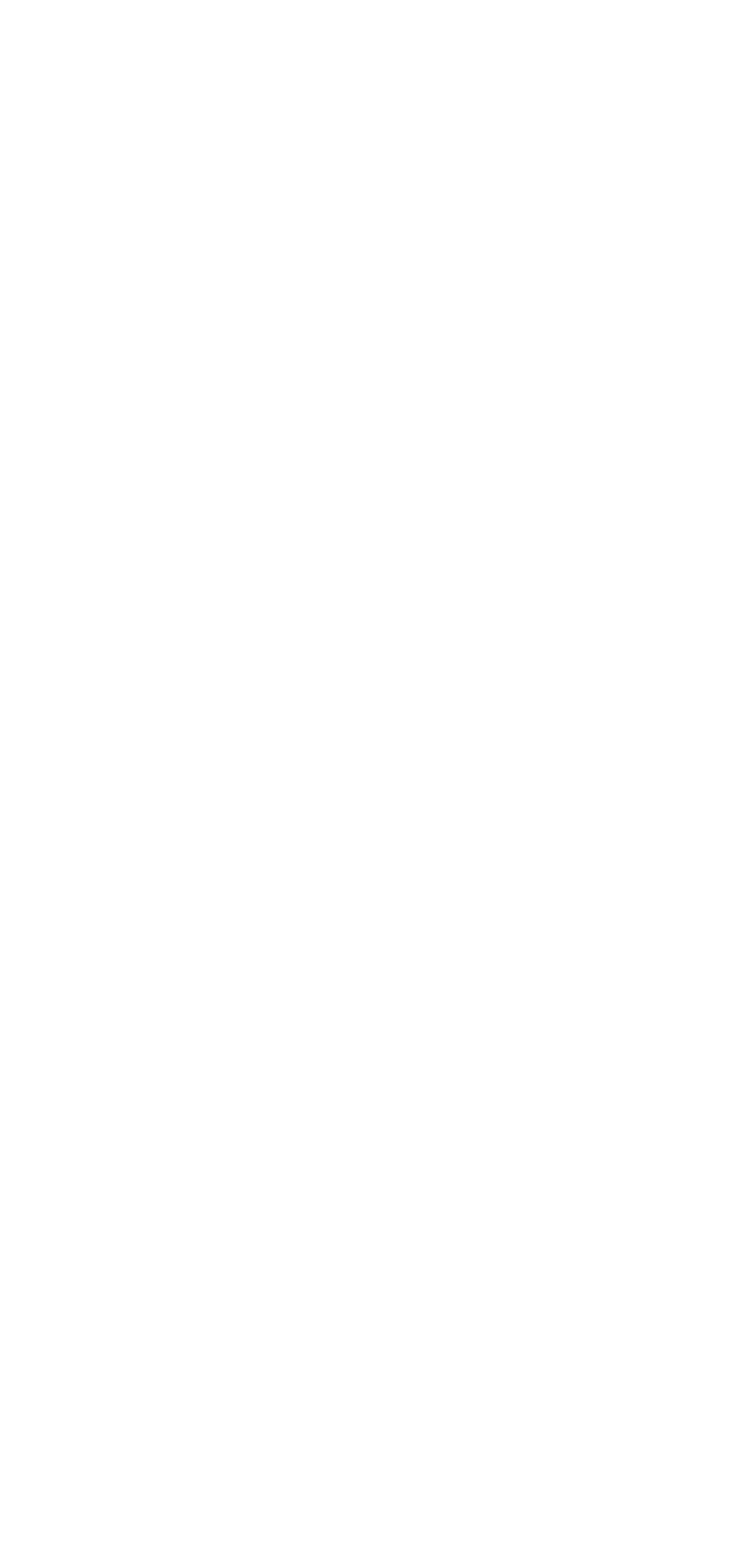Please provide the bounding box coordinates for the element that needs to be clicked to perform the following instruction: "View Glass Railing Systems". The coordinates should be given as four float numbers between 0 and 1, i.e., [left, top, right, bottom].

[0.1, 0.297, 0.5, 0.322]